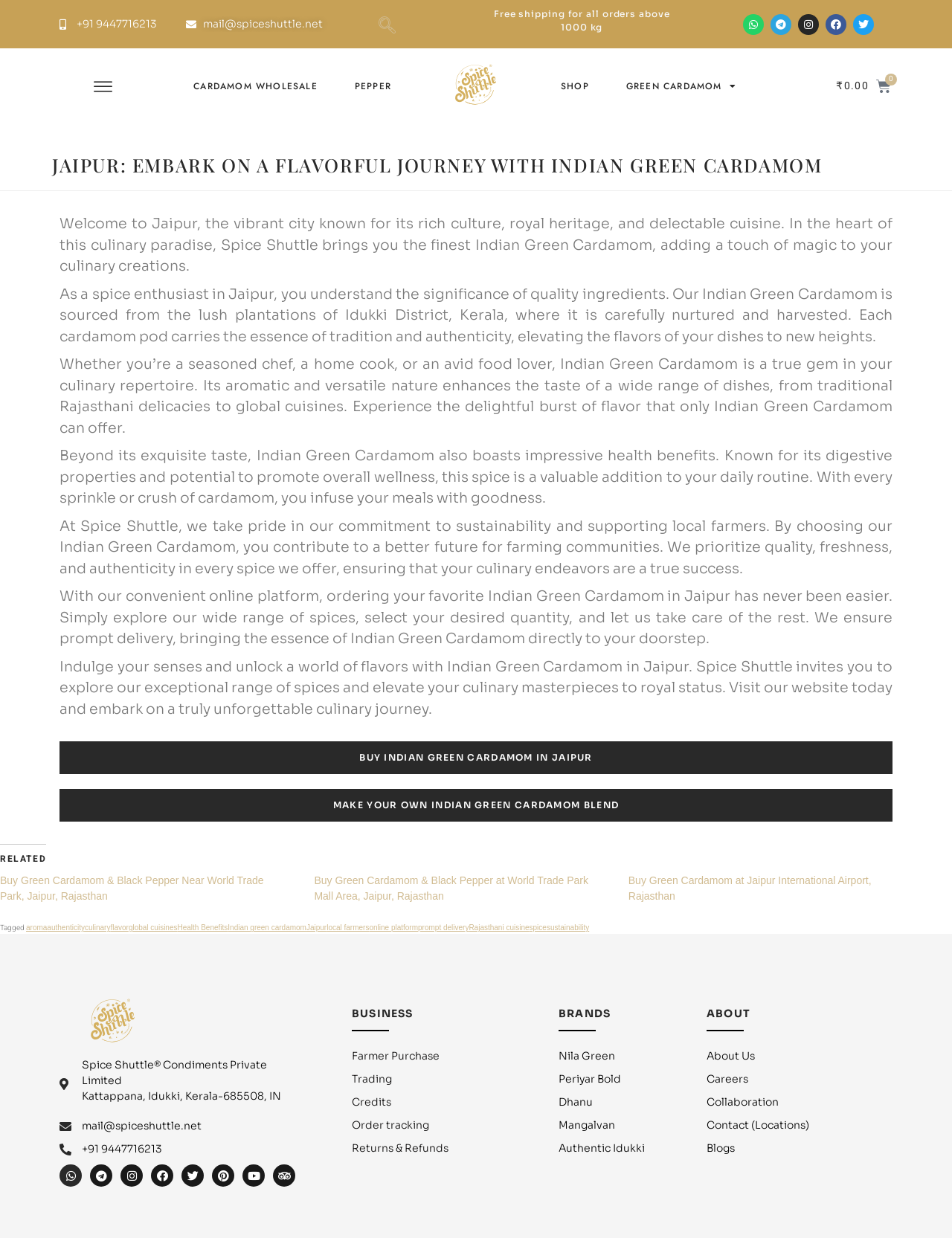Based on the image, please respond to the question with as much detail as possible:
What is the phone number at the top of the page?

I found the phone number at the top of the page by looking at the static text element with the bounding box coordinates [0.08, 0.014, 0.164, 0.025]. The text content of this element is '+91 9447716213'.